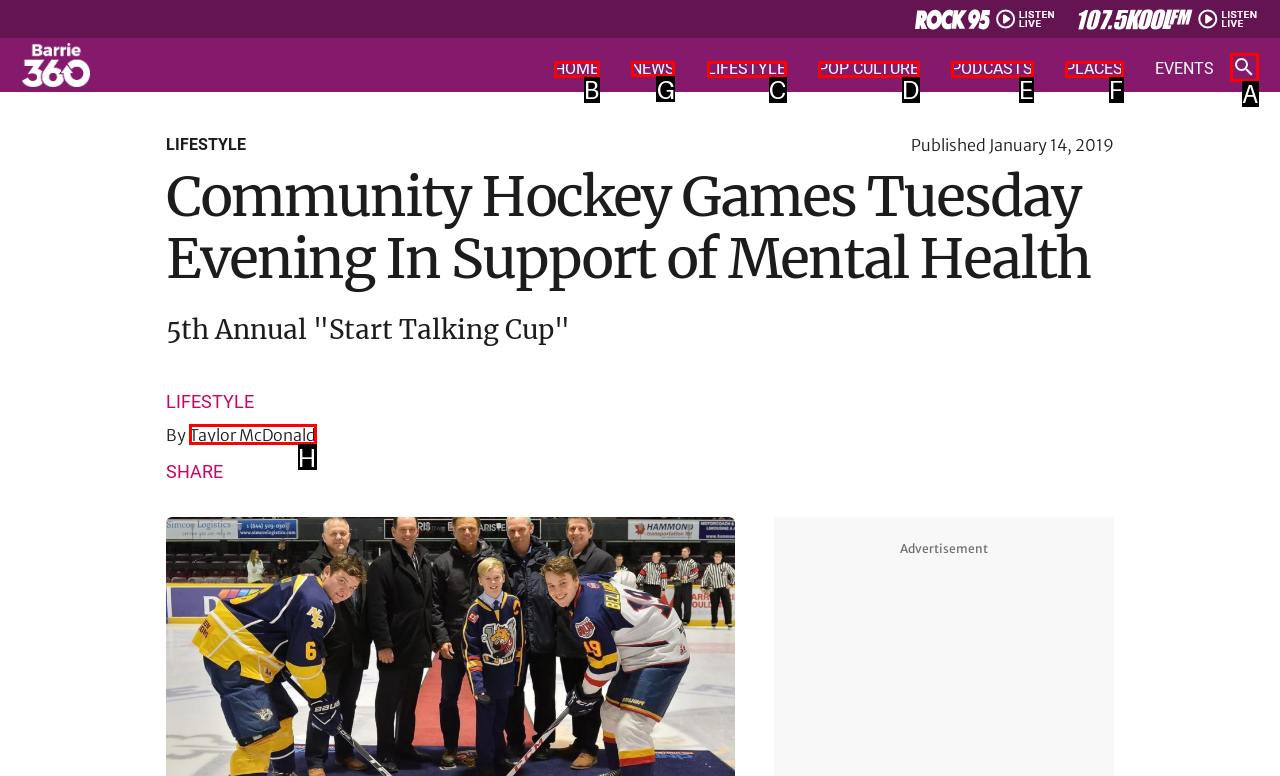Show which HTML element I need to click to perform this task: go to NEWS Answer with the letter of the correct choice.

G